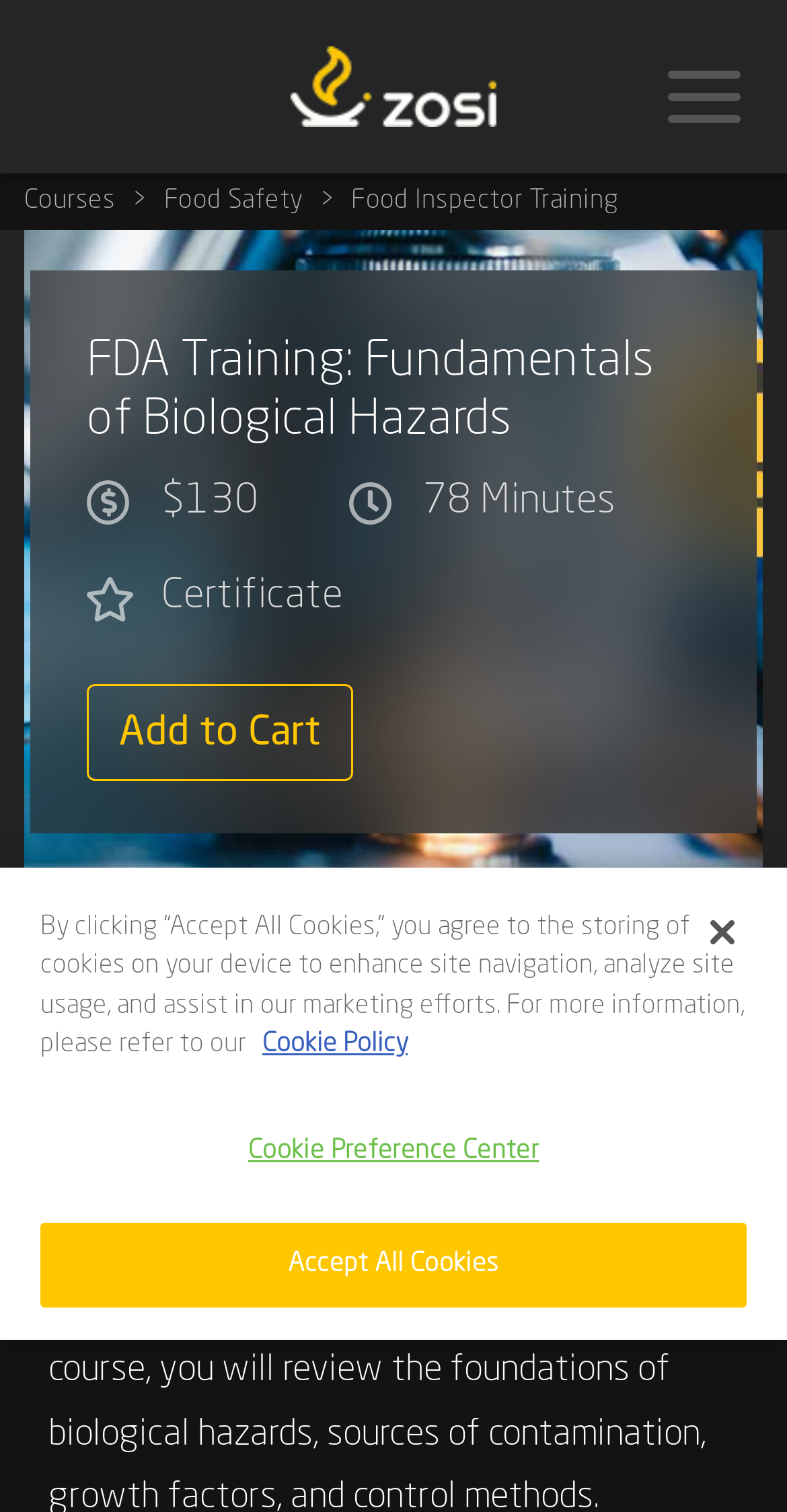What is the type of document provided after completing the course?
Respond with a short answer, either a single word or a phrase, based on the image.

Certificate